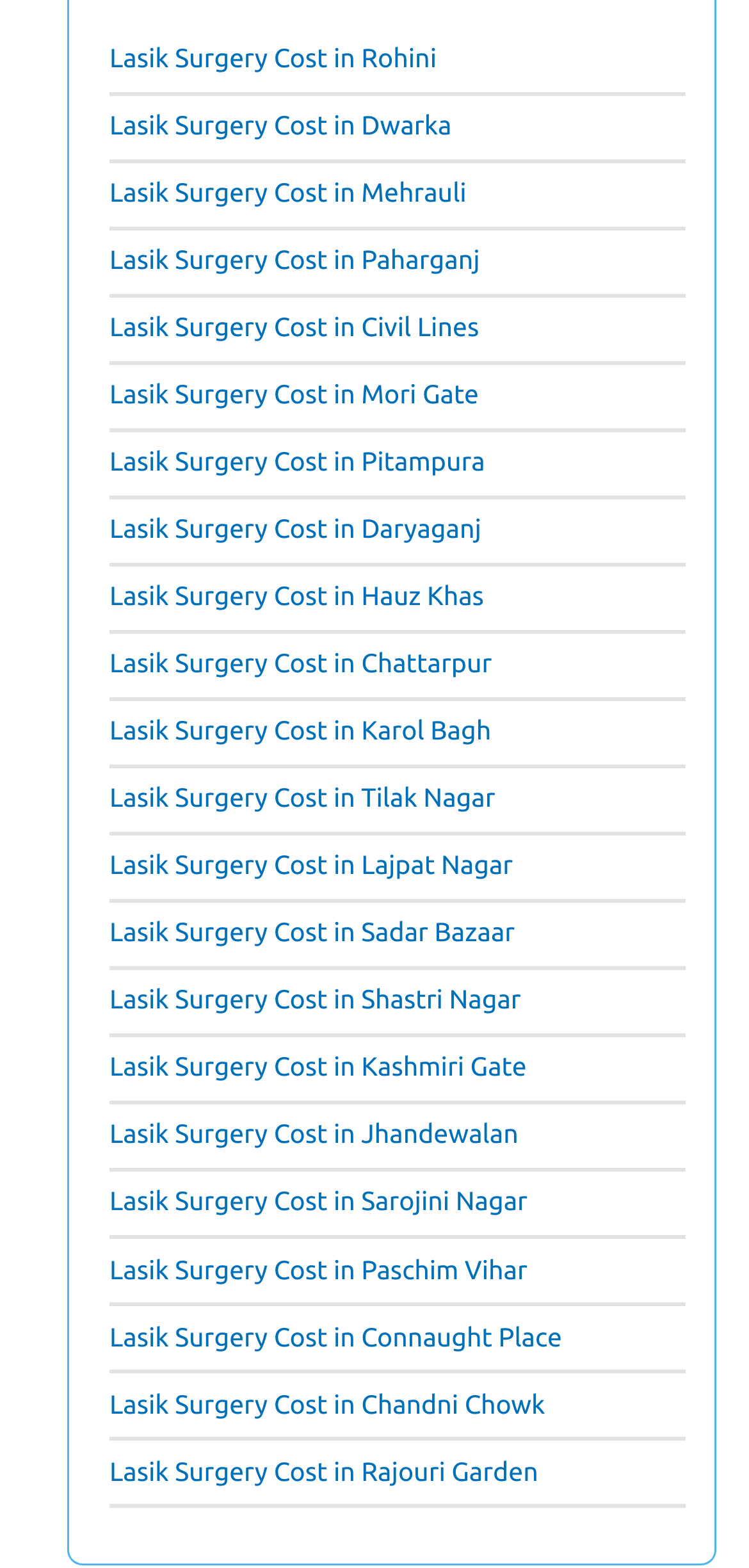Pinpoint the bounding box coordinates of the clickable element to carry out the following instruction: "Check Lasik Surgery Cost in Paharganj."

[0.146, 0.156, 0.641, 0.175]